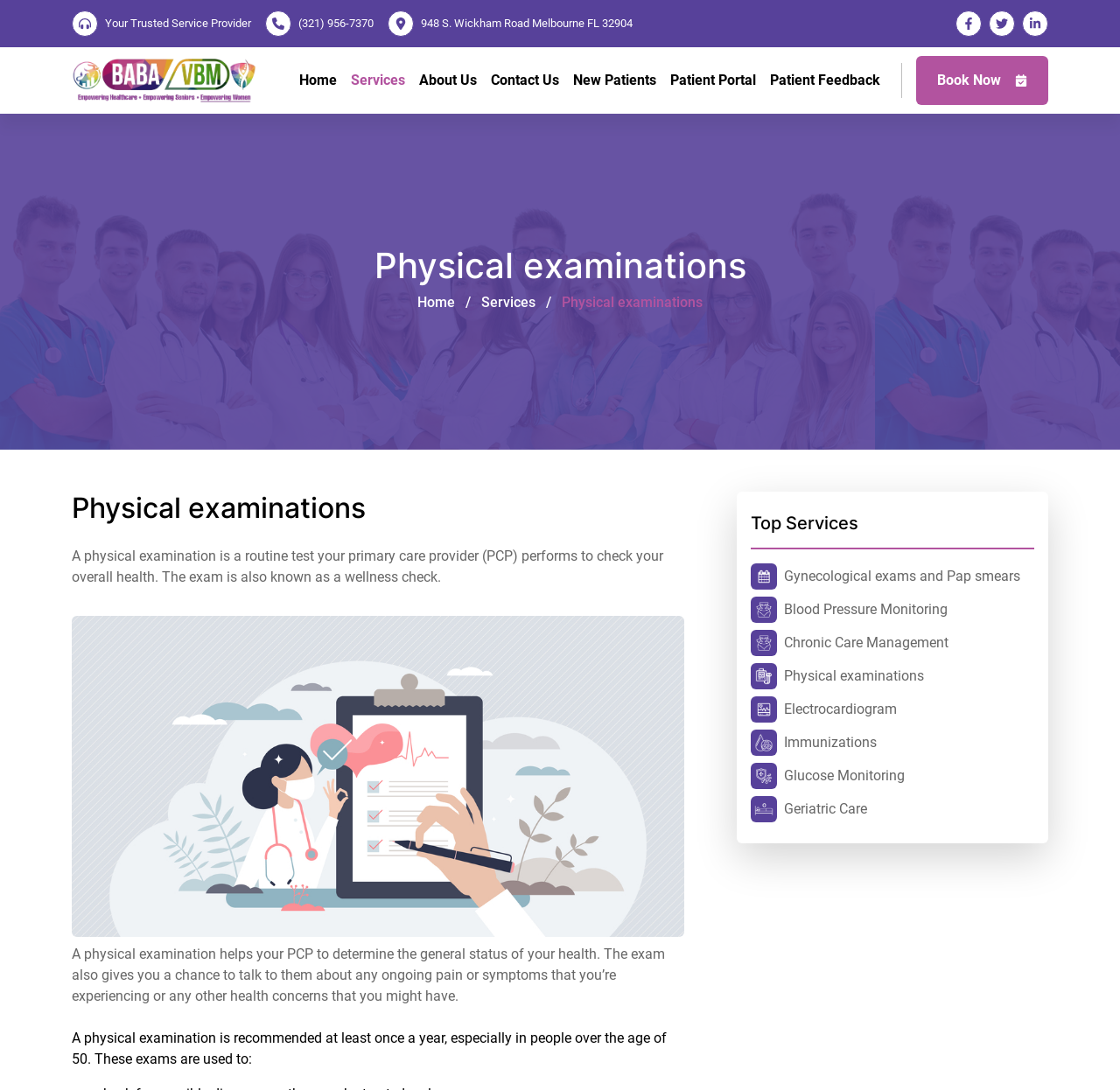Find the bounding box coordinates of the area to click in order to follow the instruction: "Click the 'Home' link".

[0.261, 0.058, 0.307, 0.09]